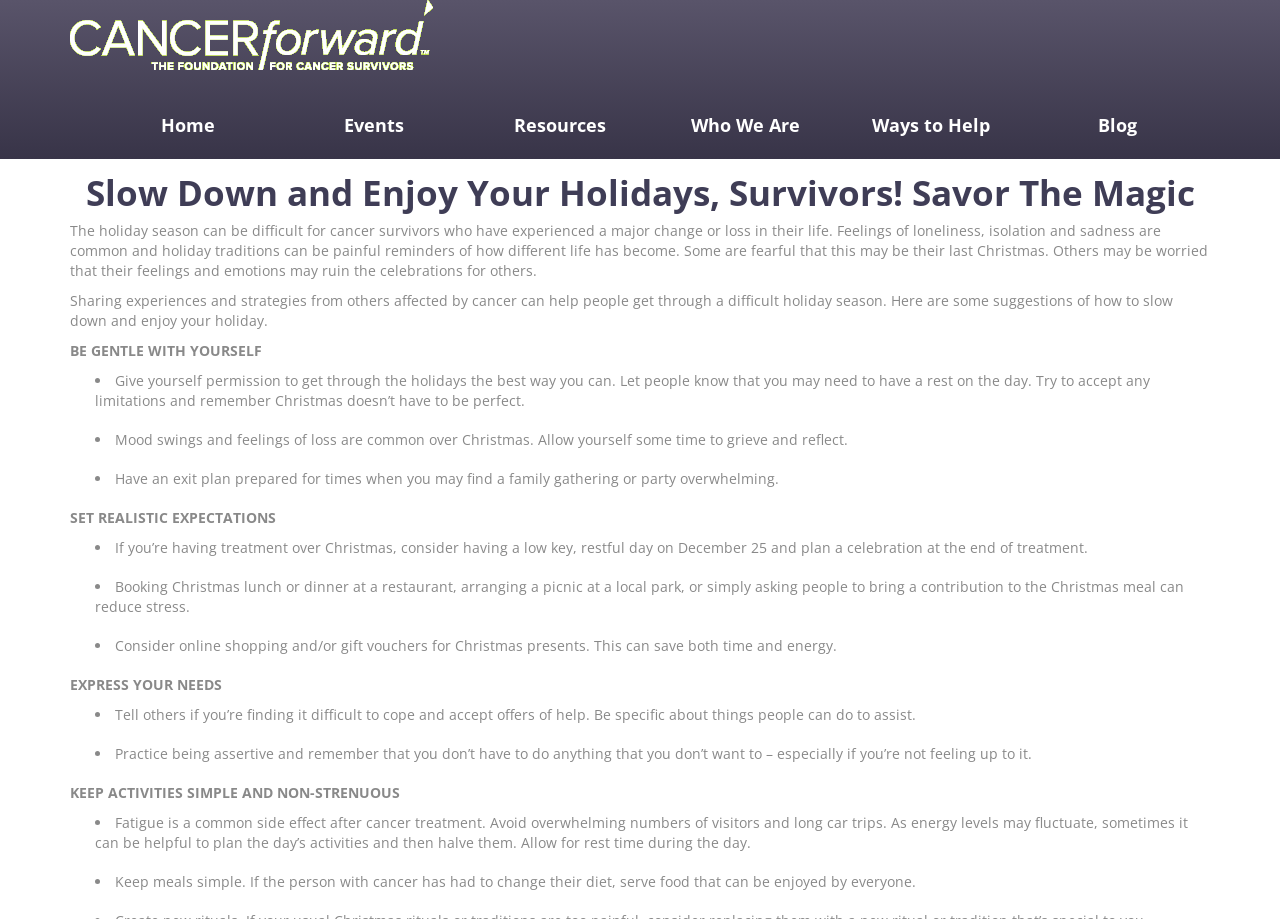What is the purpose of expressing needs to others?
Please provide a comprehensive and detailed answer to the question.

The webpage advises cancer survivors to express their needs to others, specifically telling them if they are finding it difficult to cope and accepting offers of help, indicating that the purpose of expressing needs is to accept help from others.